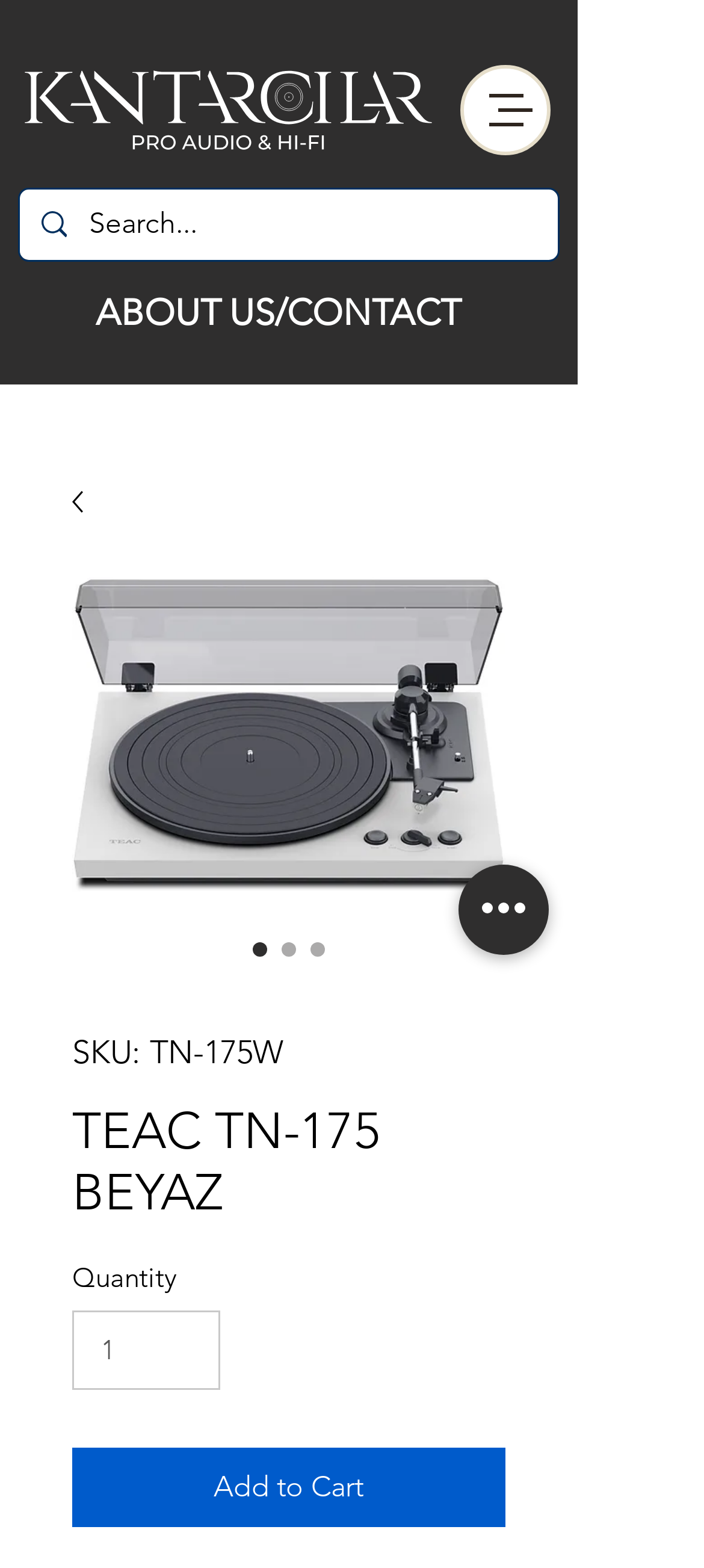Generate a thorough caption that explains the contents of the webpage.

This webpage is about the TEAC TN-175 BEYAZ turntable, which is a 2-speed turntable with full automatic operation that plays LP and EP records. The tone arm automatically moves to play the vinyl and returns to its original position when playback is finished.

At the top left of the page, there is a navigation menu button. Next to it, there is a search bar with a magnifying glass icon, where users can input text to search for something. Below the search bar, there is a heading that says "ABOUT US/CONTACT" with a link to the corresponding page.

On the left side of the page, there is a section dedicated to the product details. It features an image of the TEAC TN-175 BEYAZ turntable, along with three radio buttons that allow users to select different options. Below the radio buttons, there is a text that displays the product's SKU number. Further down, there is a heading that says "TEAC TN-175 BEYAZ" followed by a text that says "Quantity" and a spin button to select the quantity. Finally, there is an "Add to Cart" button.

On the right side of the page, there is a button that says "Quick actions".